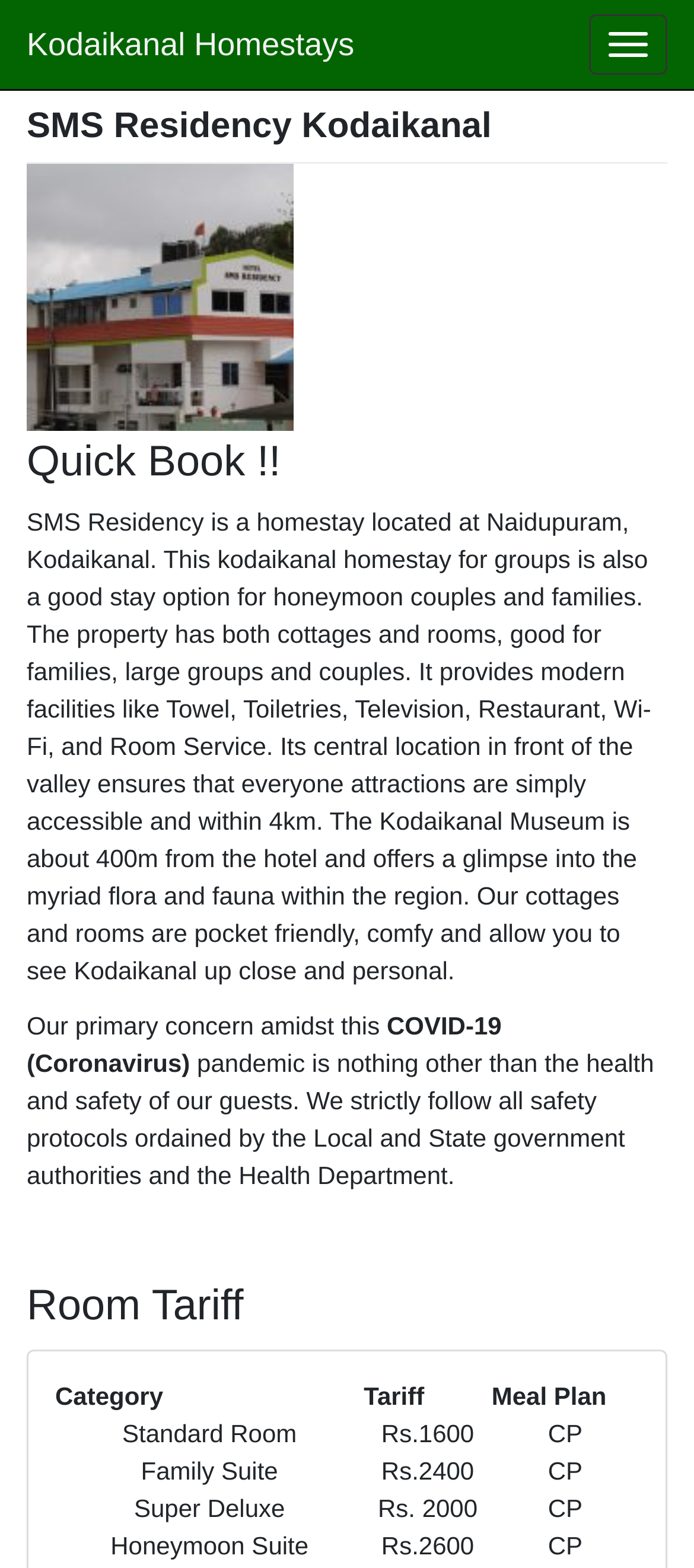Please analyze the image and provide a thorough answer to the question:
What is the tariff for a Standard Room?

The tariff for a Standard Room can be found in the Room Tariff section, which is presented in a table format. The table has columns for Category, Tariff, and Meal Plan. According to the table, the tariff for a Standard Room is Rs.1600 with a meal plan of CP.